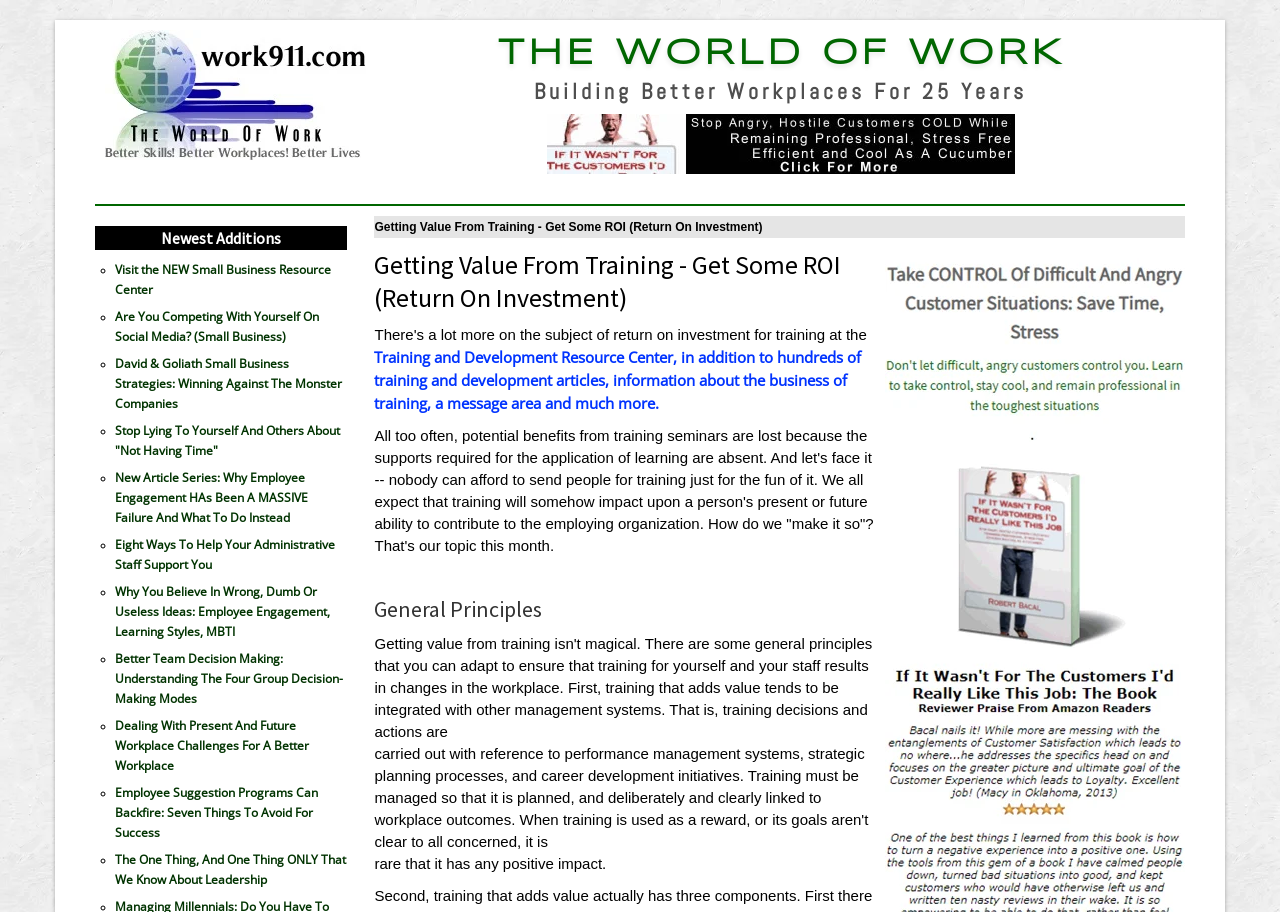What is the topic of the link 'Dealing With Present And Future Workplace Challenges For A Better Workplace'?
Please provide a comprehensive answer based on the details in the screenshot.

Based on the link text, I can infer that the topic is related to dealing with workplace challenges, both present and future, to create a better workplace.